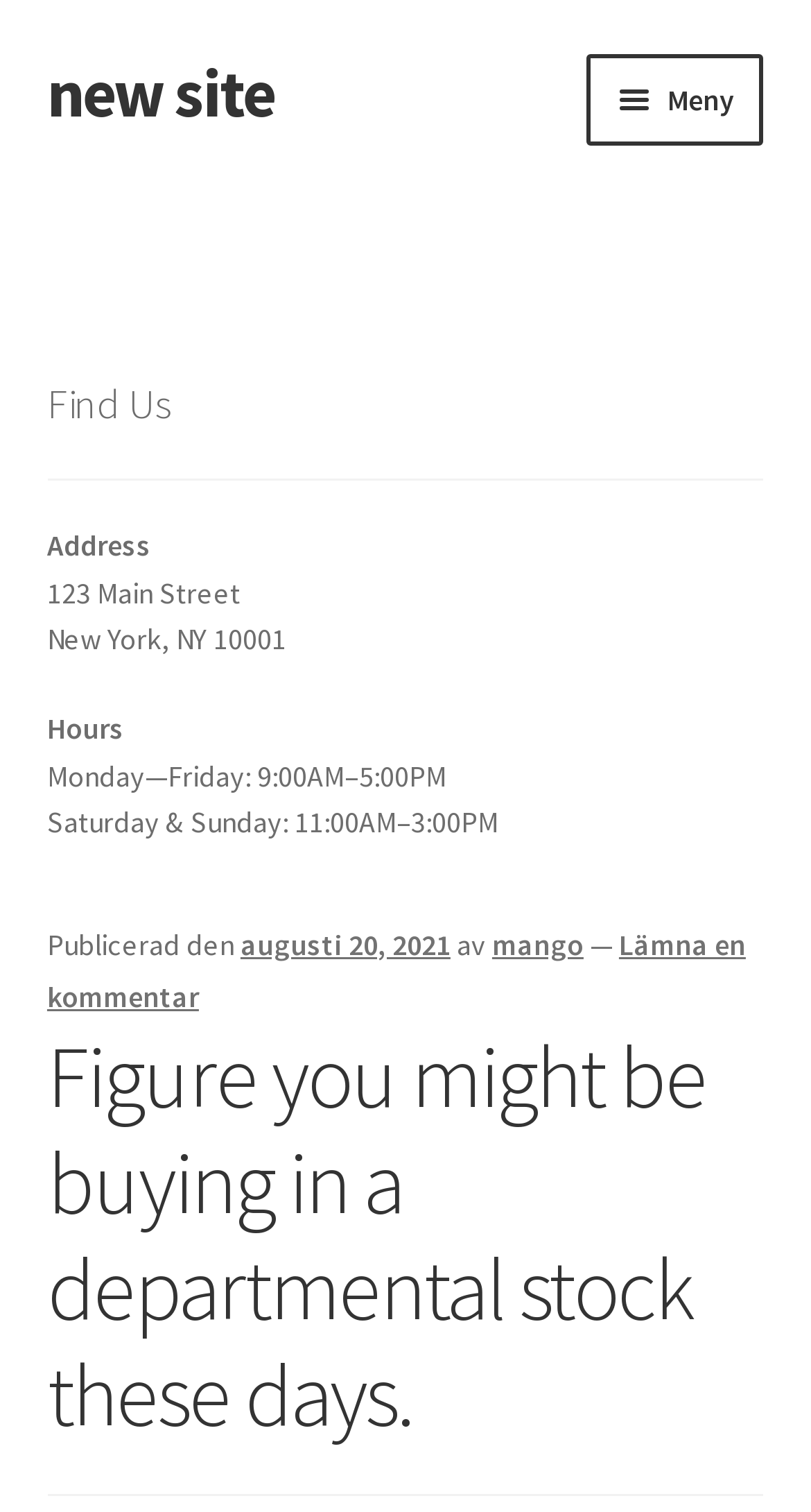Identify the webpage's primary heading and generate its text.

Figure you might be buying in a departmental stock these days.